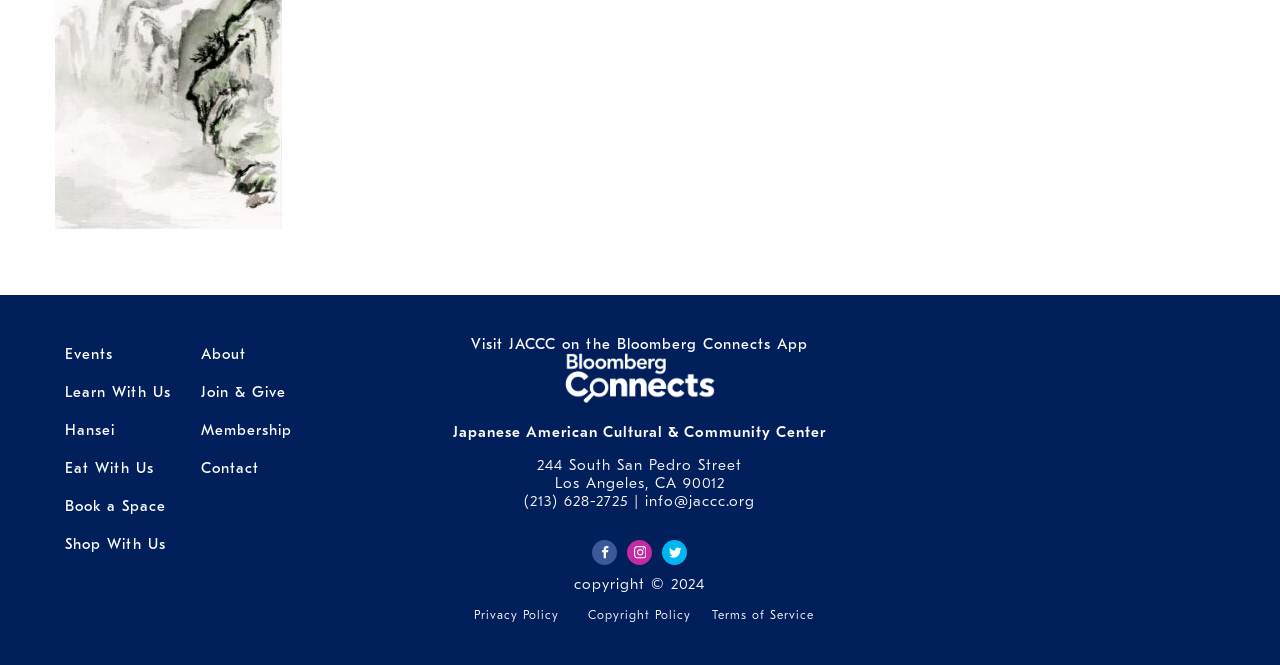What is the address of the cultural center?
Based on the visual, give a brief answer using one word or a short phrase.

244 South San Pedro Street, Los Angeles, CA 90012